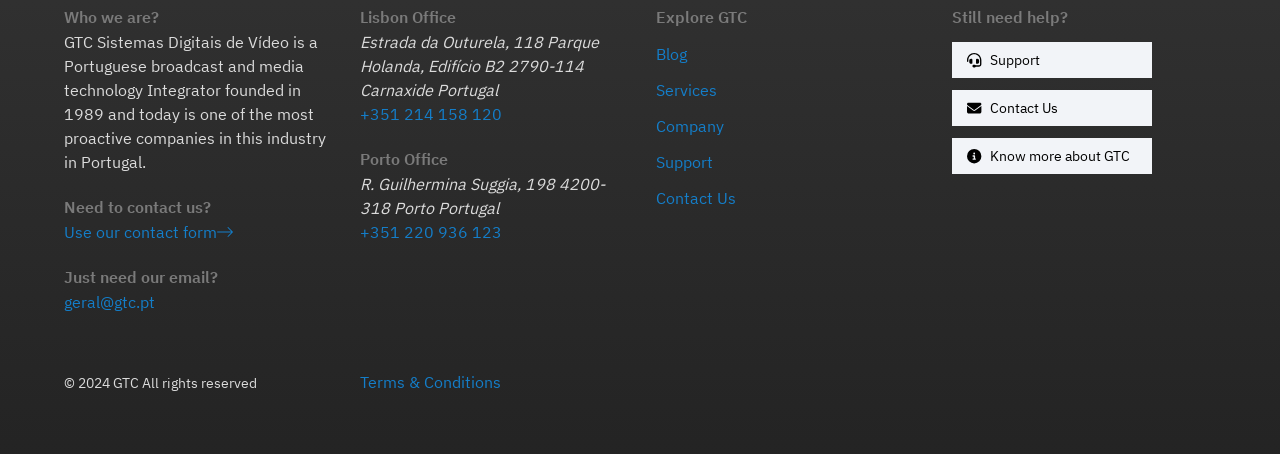Please answer the following question using a single word or phrase: 
What is the location of the Porto office?

R. Guilhermina Suggia, 198 4200-318 Porto Portugal